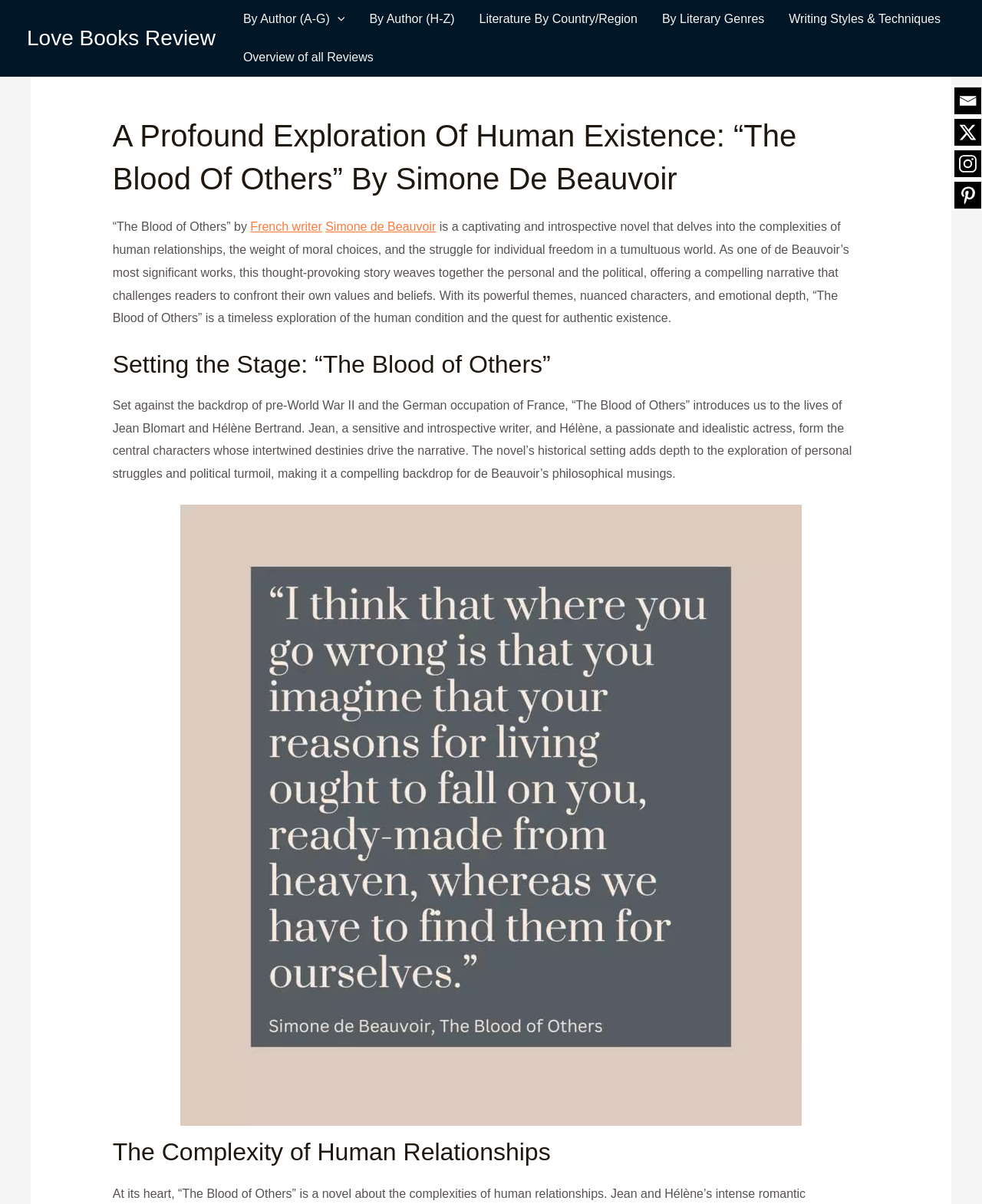Please identify the bounding box coordinates of the element I need to click to follow this instruction: "Explore the 'Overview of all Reviews'".

[0.235, 0.032, 0.393, 0.064]